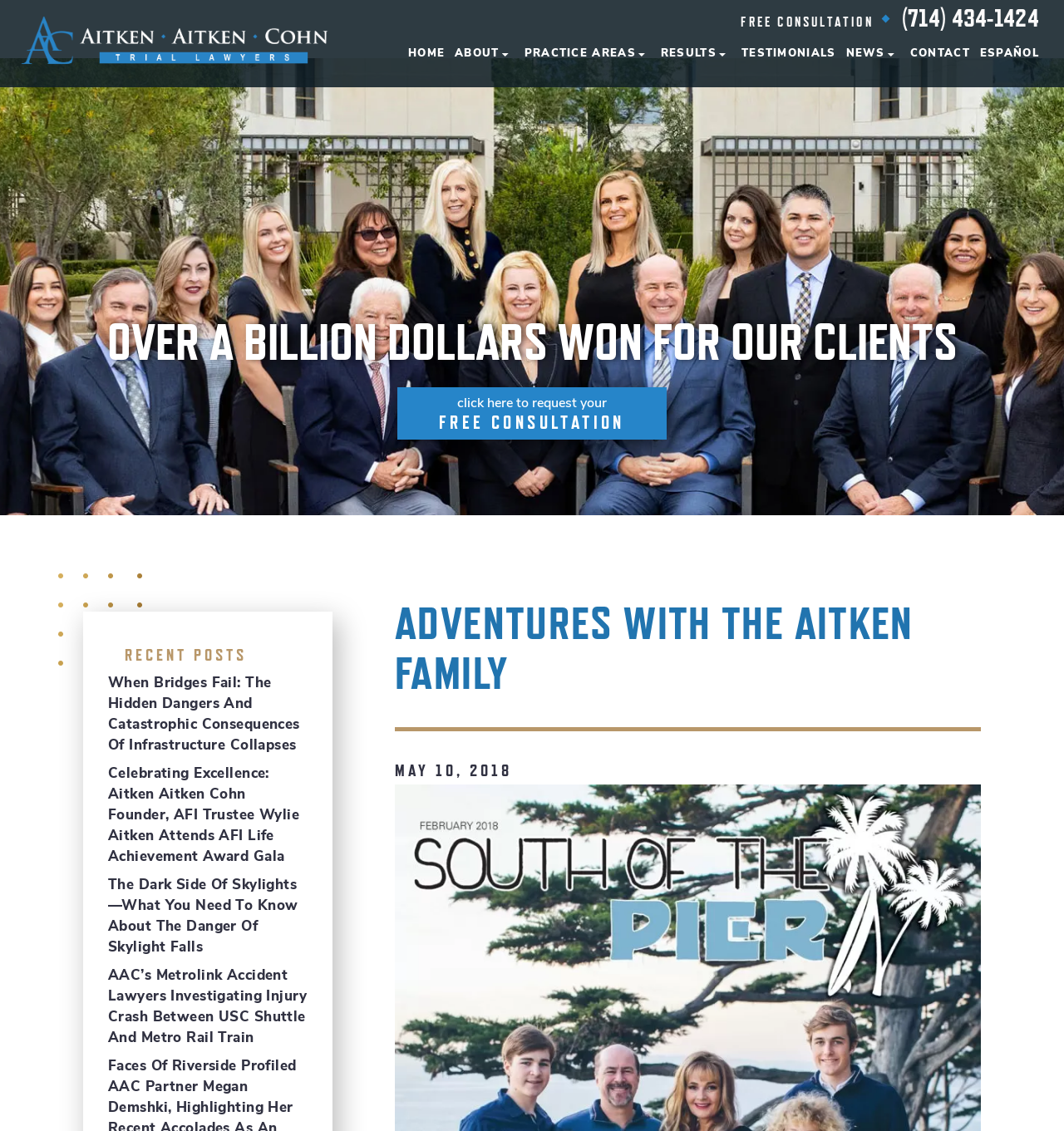Please identify and generate the text content of the webpage's main heading.

ADVENTURES WITH THE AITKEN FAMILY